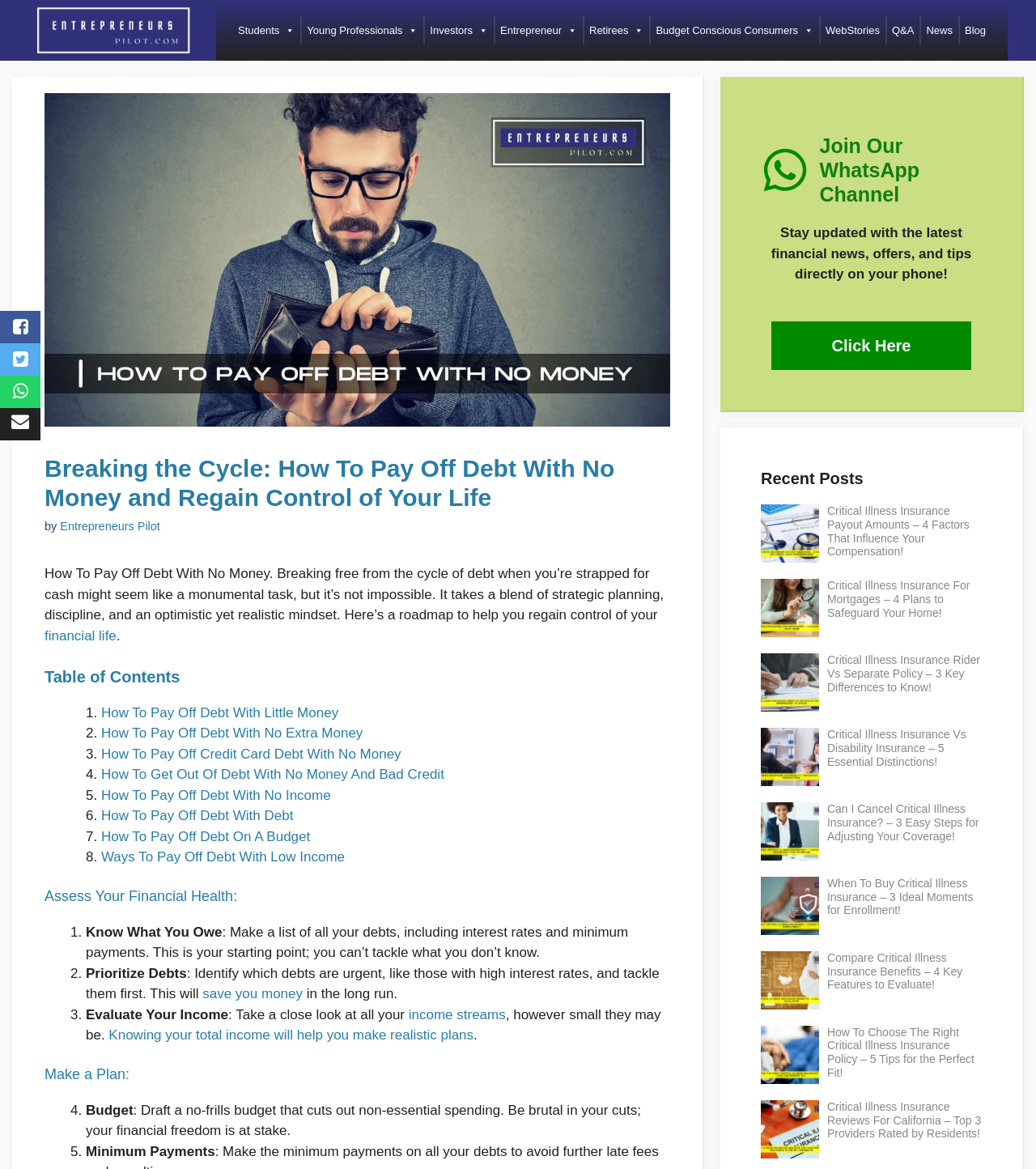Please answer the following question using a single word or phrase: 
What is the purpose of the 'Join Our WhatsApp Channel' section?

Stay updated with financial news